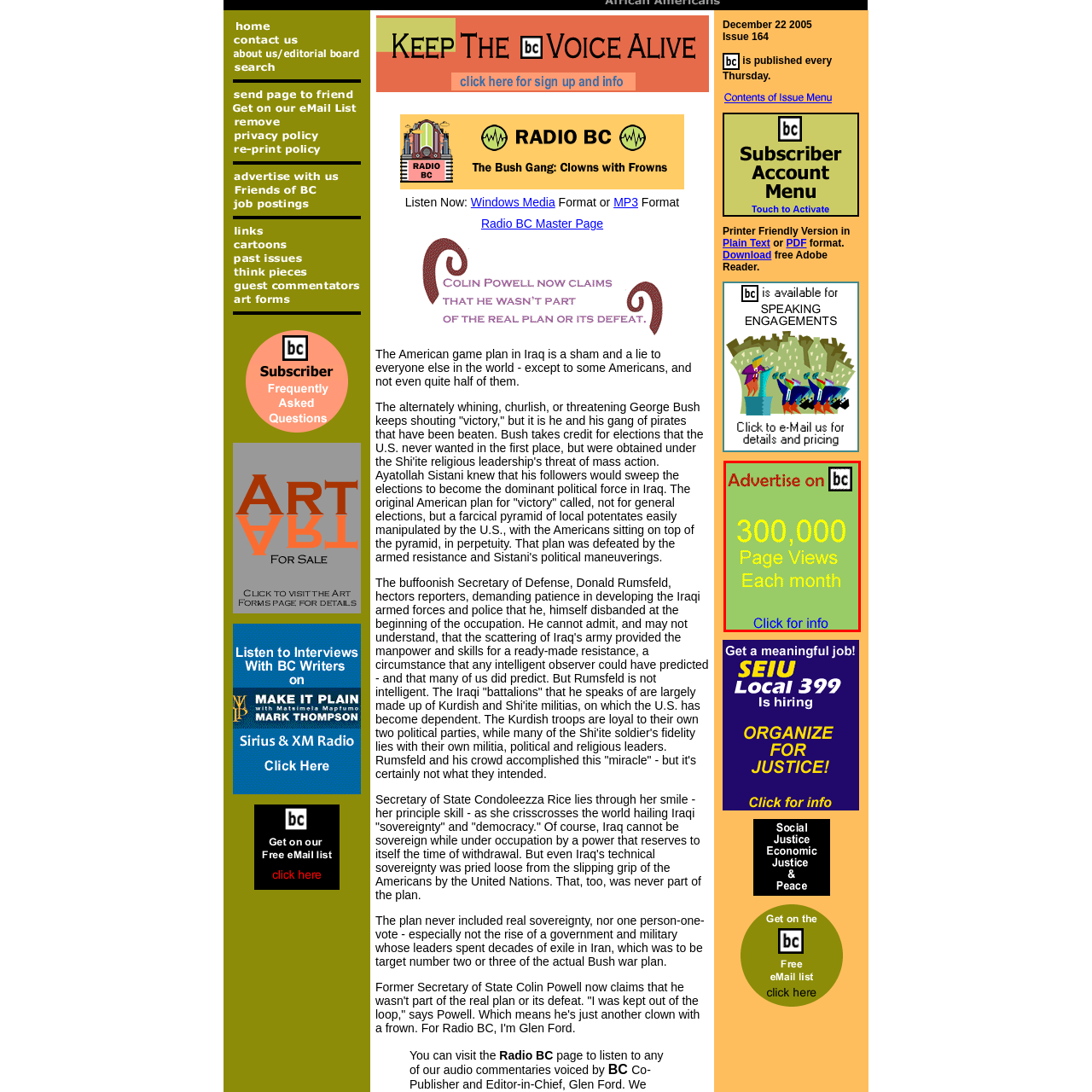Examine the area surrounded by the red box and describe it in detail.

The image features an eye-catching advertisement designed for potential advertisers on a website, highlighted by a vibrant green background. Prominently displayed is the phrase "300,000 Page Views Each month," rendered in bold yellow font, emphasizing the significant reach and visibility offered by the platform. Above this statistic, the text "Advertise on" appears in a striking red font, paired with the distinctive logo of "bc," which likely refers to the website's branding. At the bottom, a blue link invites users to "Click for info," suggesting further details are accessible for those interested in advertising opportunities. This advertisement effectively communicates the website's extensive traffic, aiming to attract potential advertisers keen to increase their visibility.